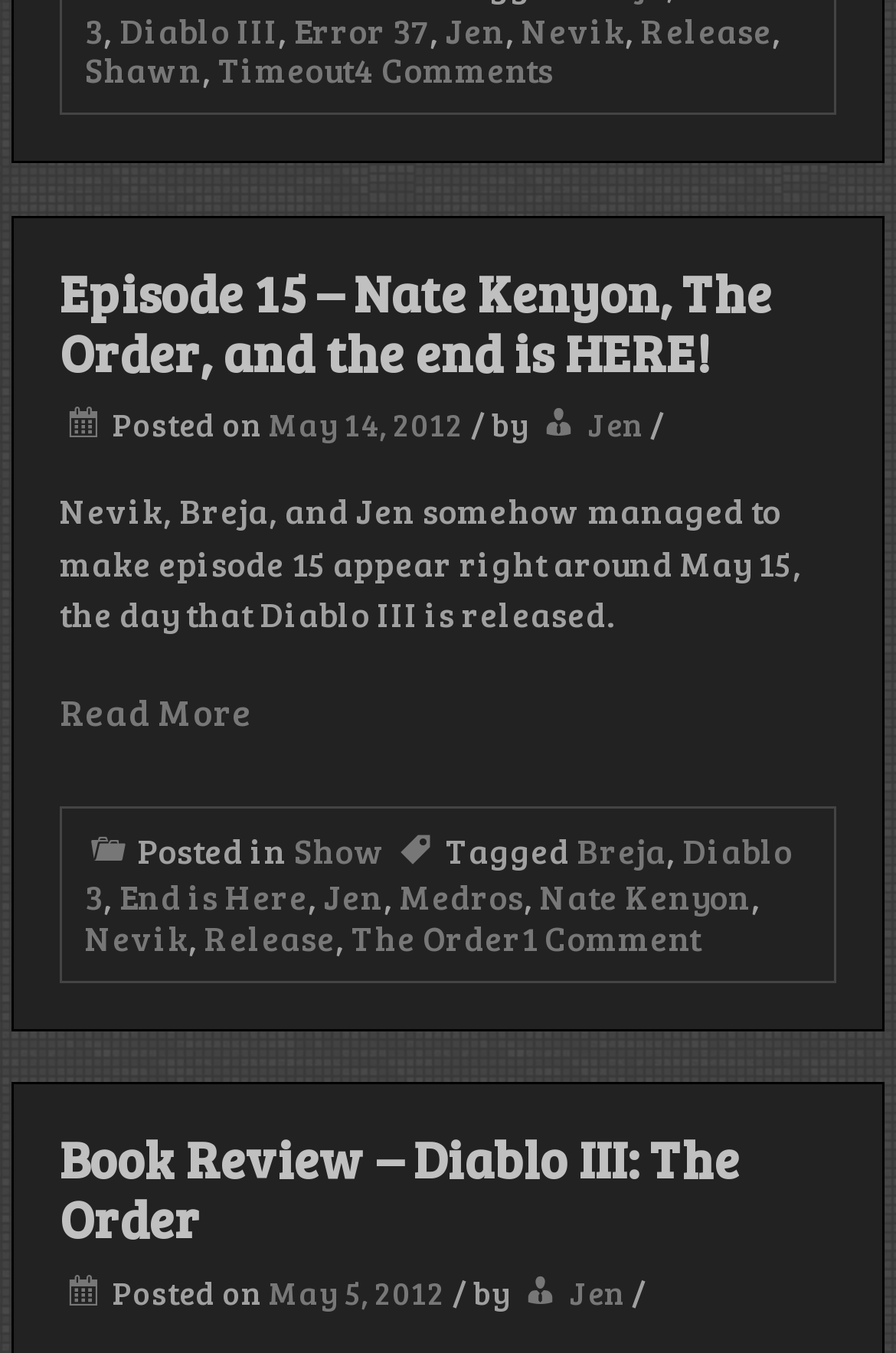Please provide the bounding box coordinates for the element that needs to be clicked to perform the instruction: "Click on the link to read more about episode 15". The coordinates must consist of four float numbers between 0 and 1, formatted as [left, top, right, bottom].

[0.067, 0.508, 0.282, 0.543]